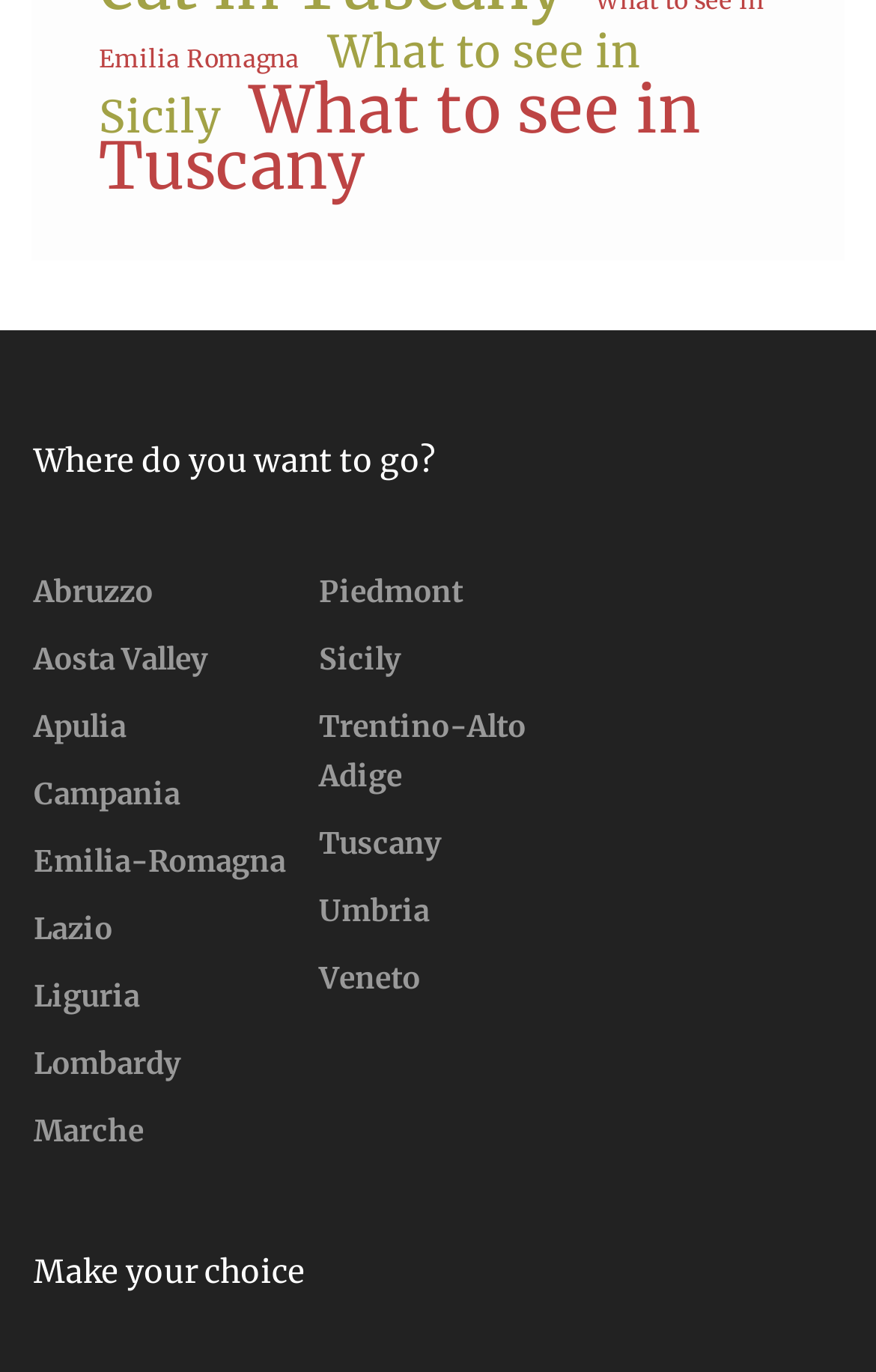Locate the UI element described as follows: "Tuscany". Return the bounding box coordinates as four float numbers between 0 and 1 in the order [left, top, right, bottom].

[0.364, 0.601, 0.503, 0.629]